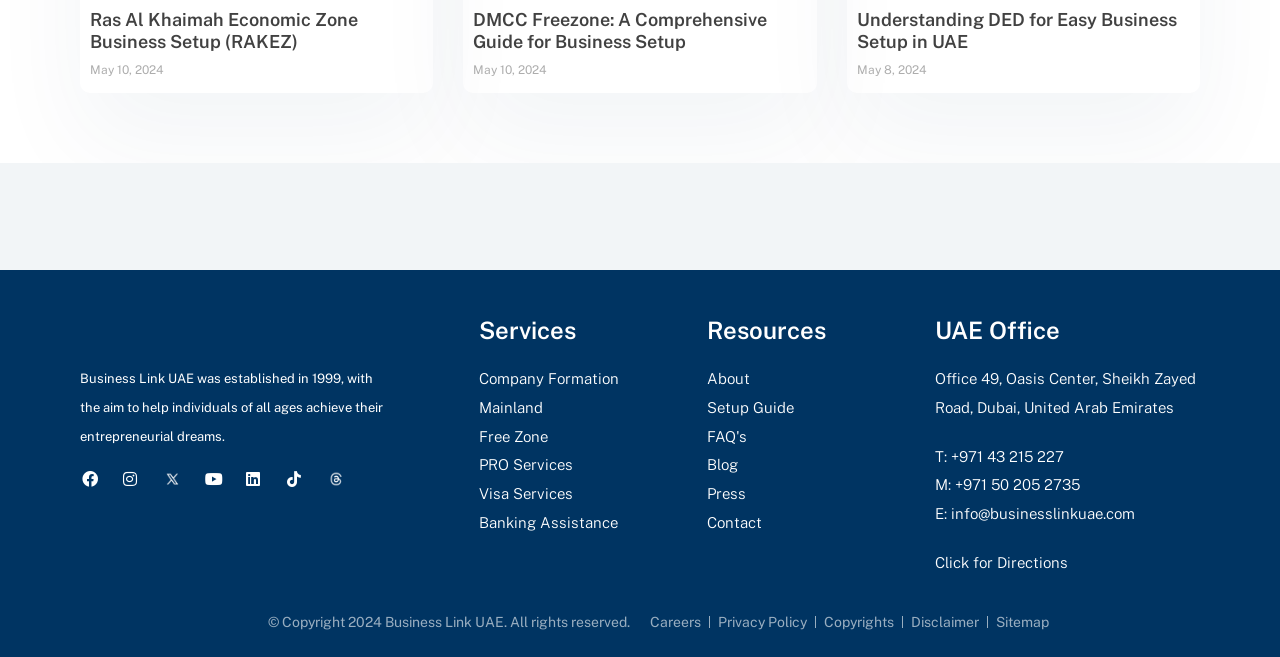Please give a concise answer to this question using a single word or phrase: 
How many headings are on this webpage?

5